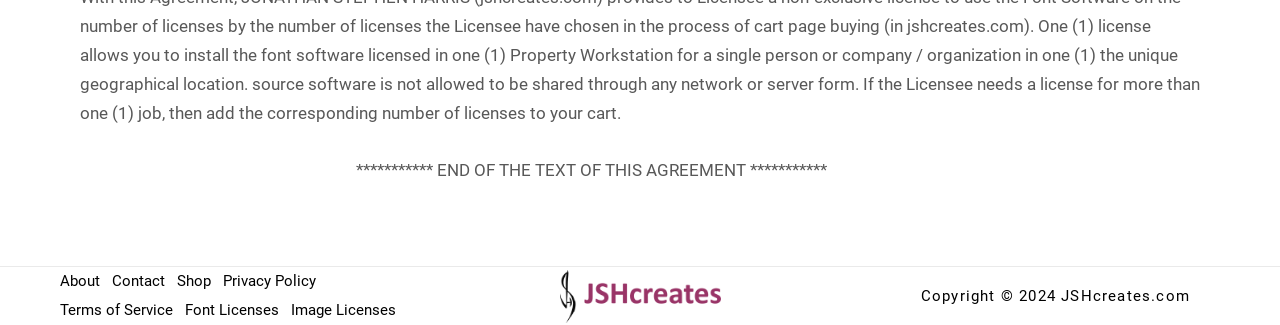Provide a one-word or short-phrase response to the question:
How many links are in the footer?

4